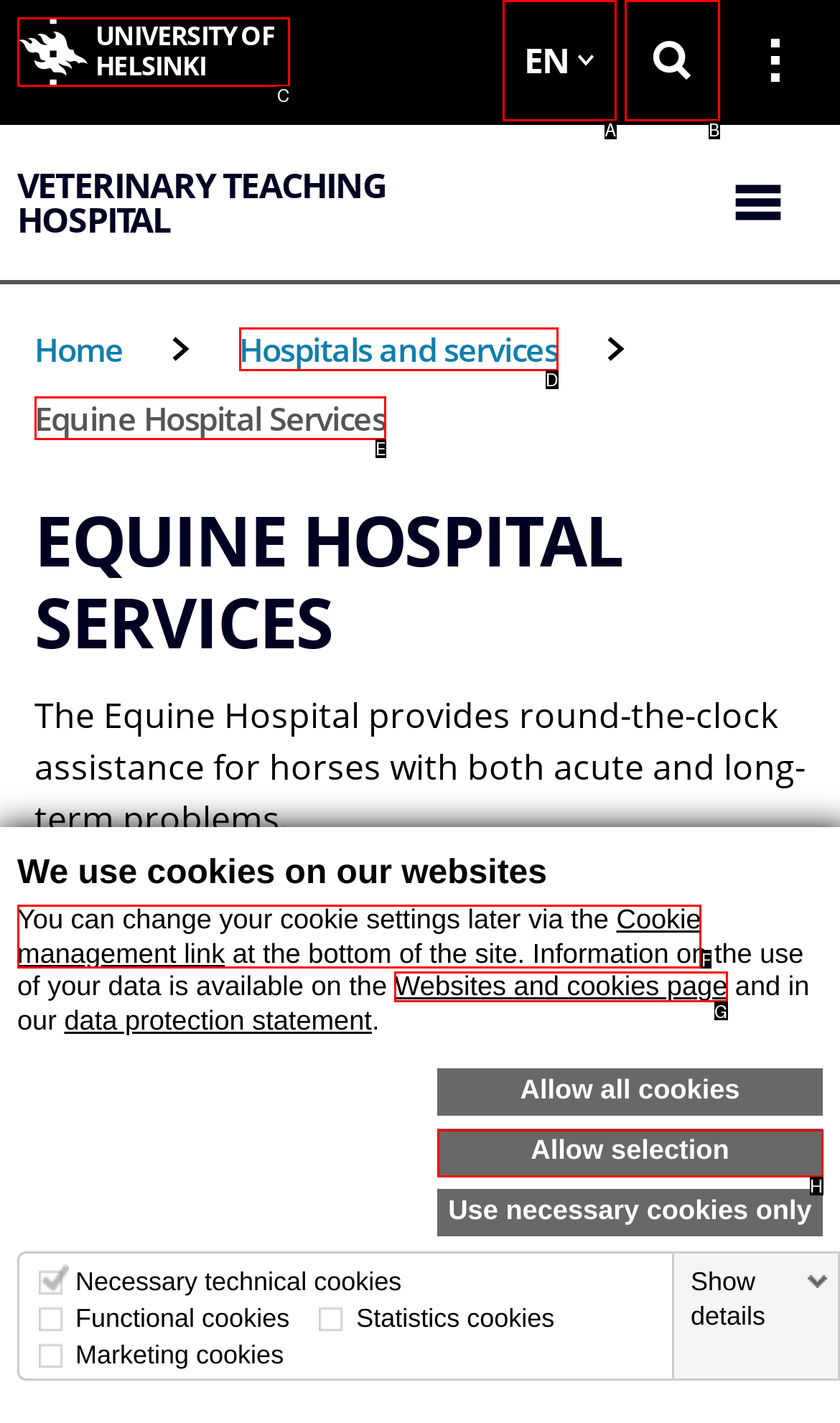What letter corresponds to the UI element described here: Websites and cookies page
Reply with the letter from the options provided.

G